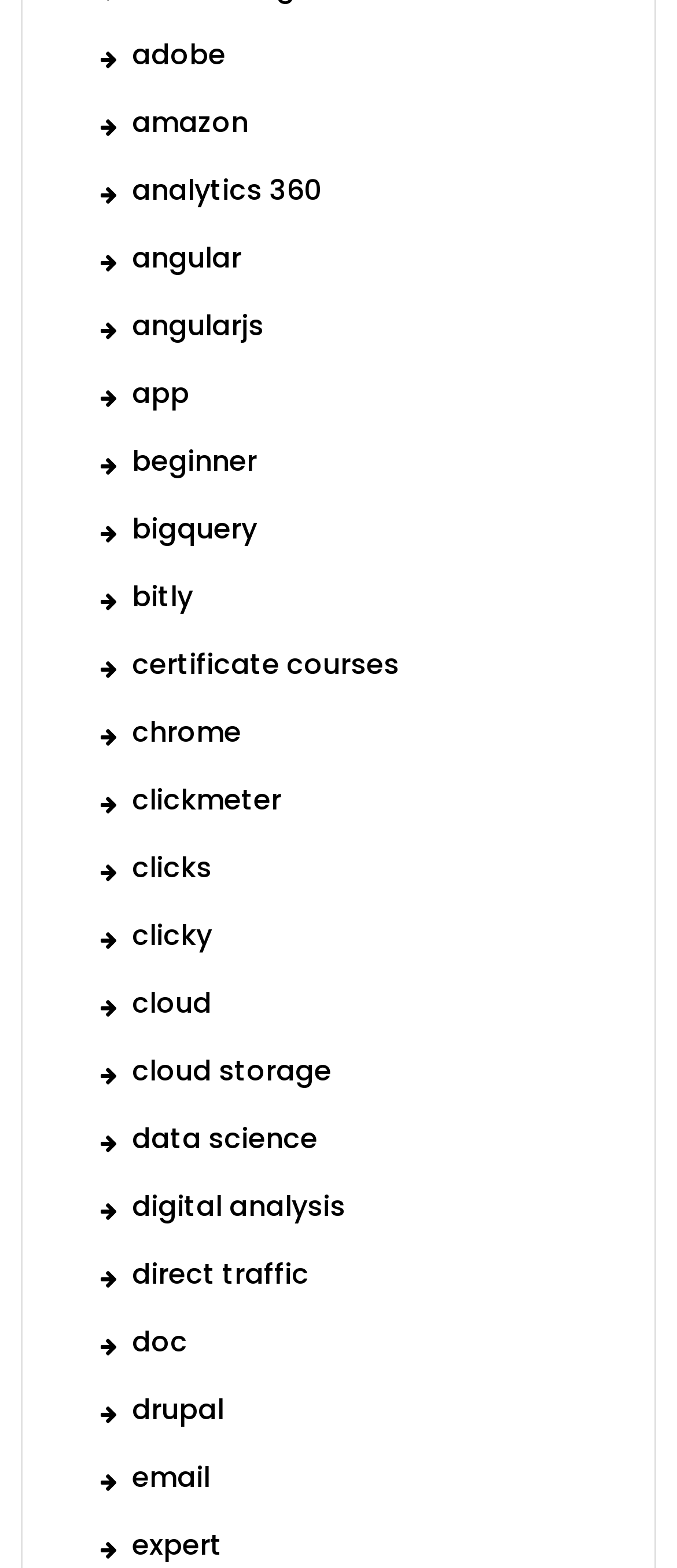Ascertain the bounding box coordinates for the UI element detailed here: "analytics 360". The coordinates should be provided as [left, top, right, bottom] with each value being a float between 0 and 1.

[0.149, 0.1, 0.474, 0.143]